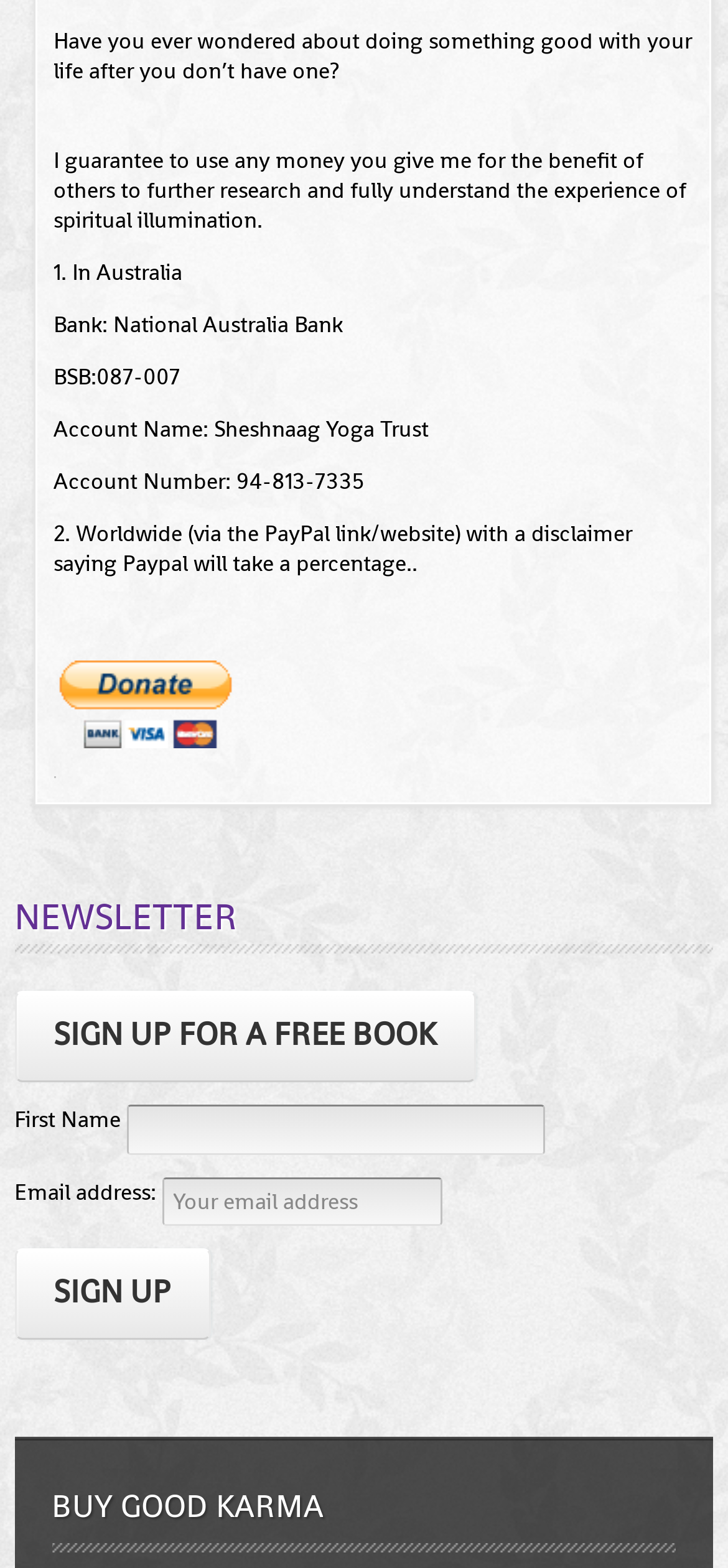What is the heading above the 'Sign up for a free book' button?
Using the picture, provide a one-word or short phrase answer.

NEWSLETTER